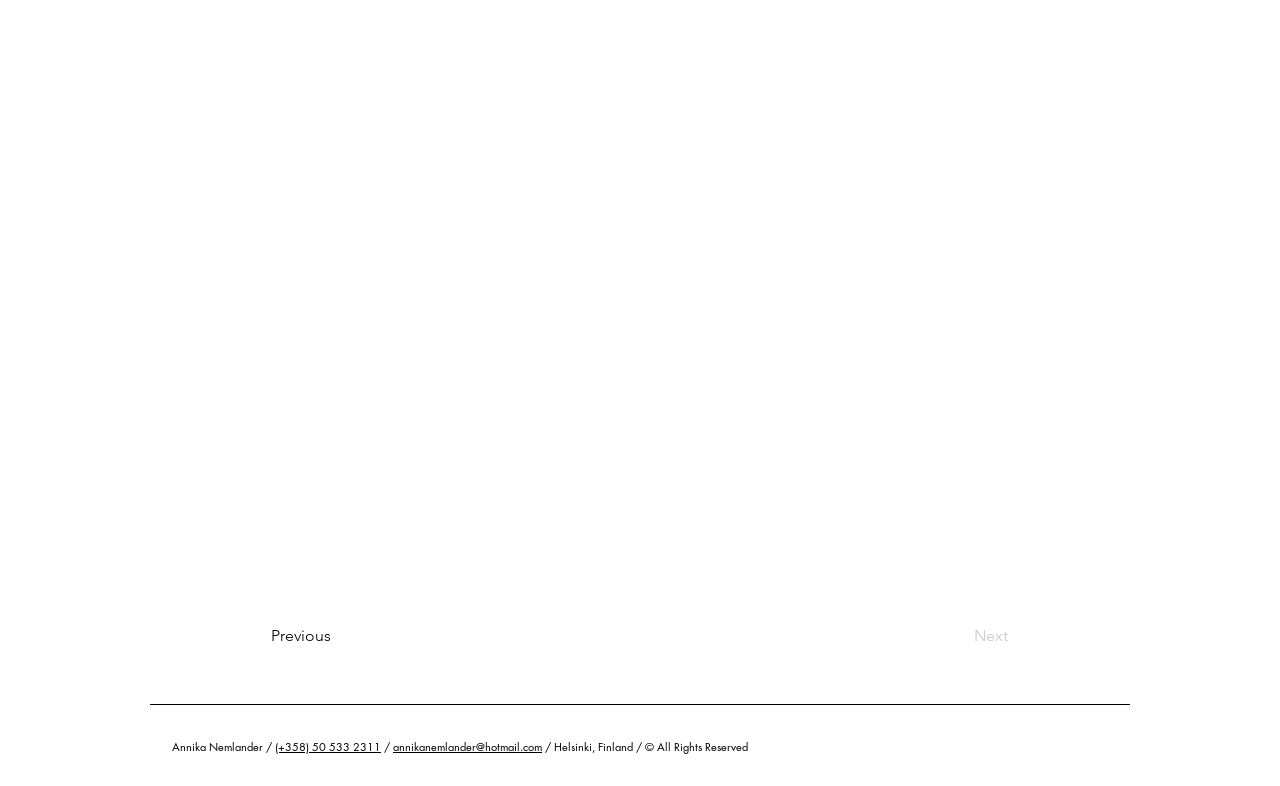With reference to the image, please provide a detailed answer to the following question: Is the 'Next' button enabled on this webpage?

The button element with coordinates [0.682, 0.784, 0.787, 0.835] has a 'disabled: True' property, which suggests that the 'Next' button is not enabled on this webpage.